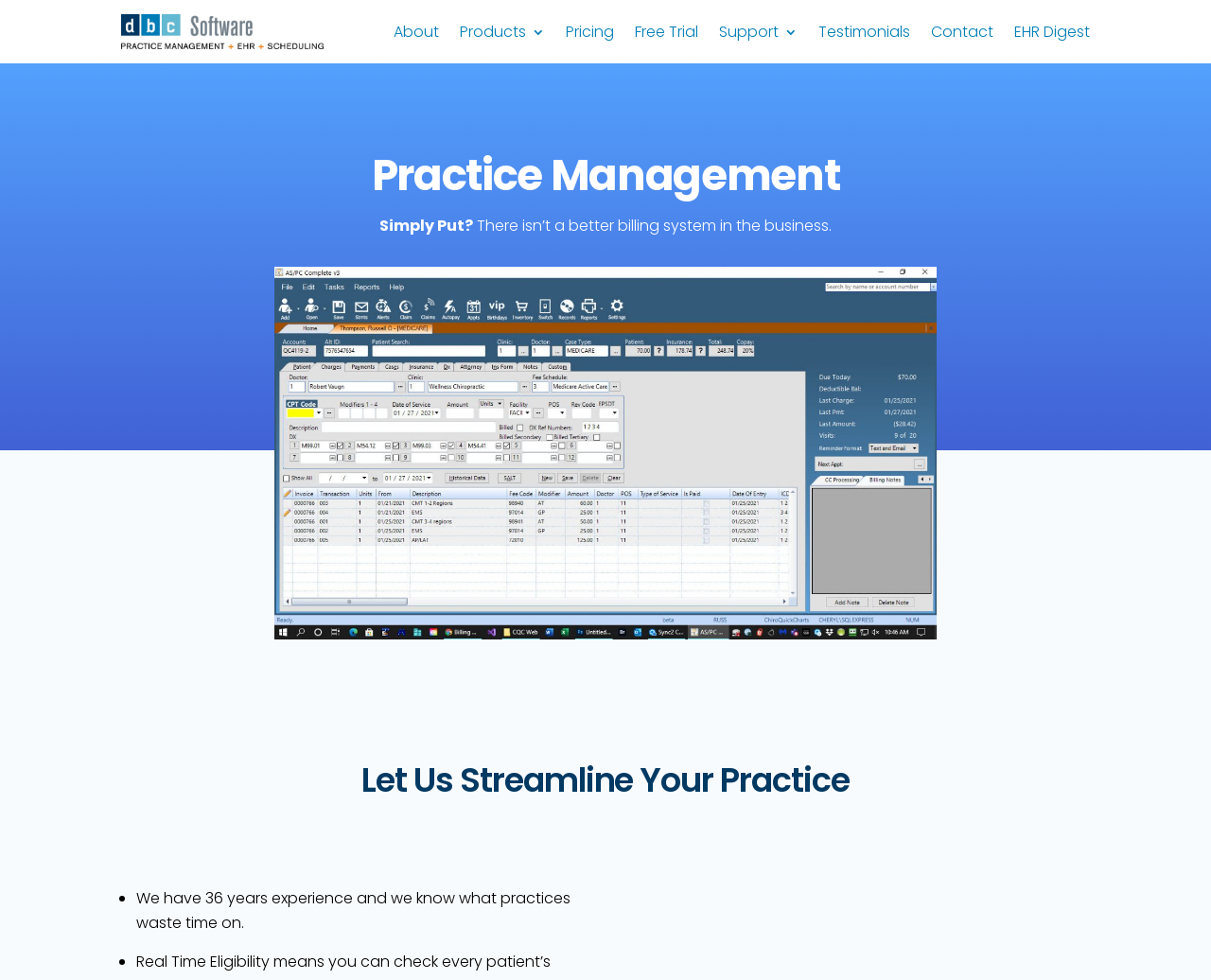Find the bounding box of the UI element described as: "Free Trial". The bounding box coordinates should be given as four float values between 0 and 1, i.e., [left, top, right, bottom].

[0.524, 0.026, 0.577, 0.047]